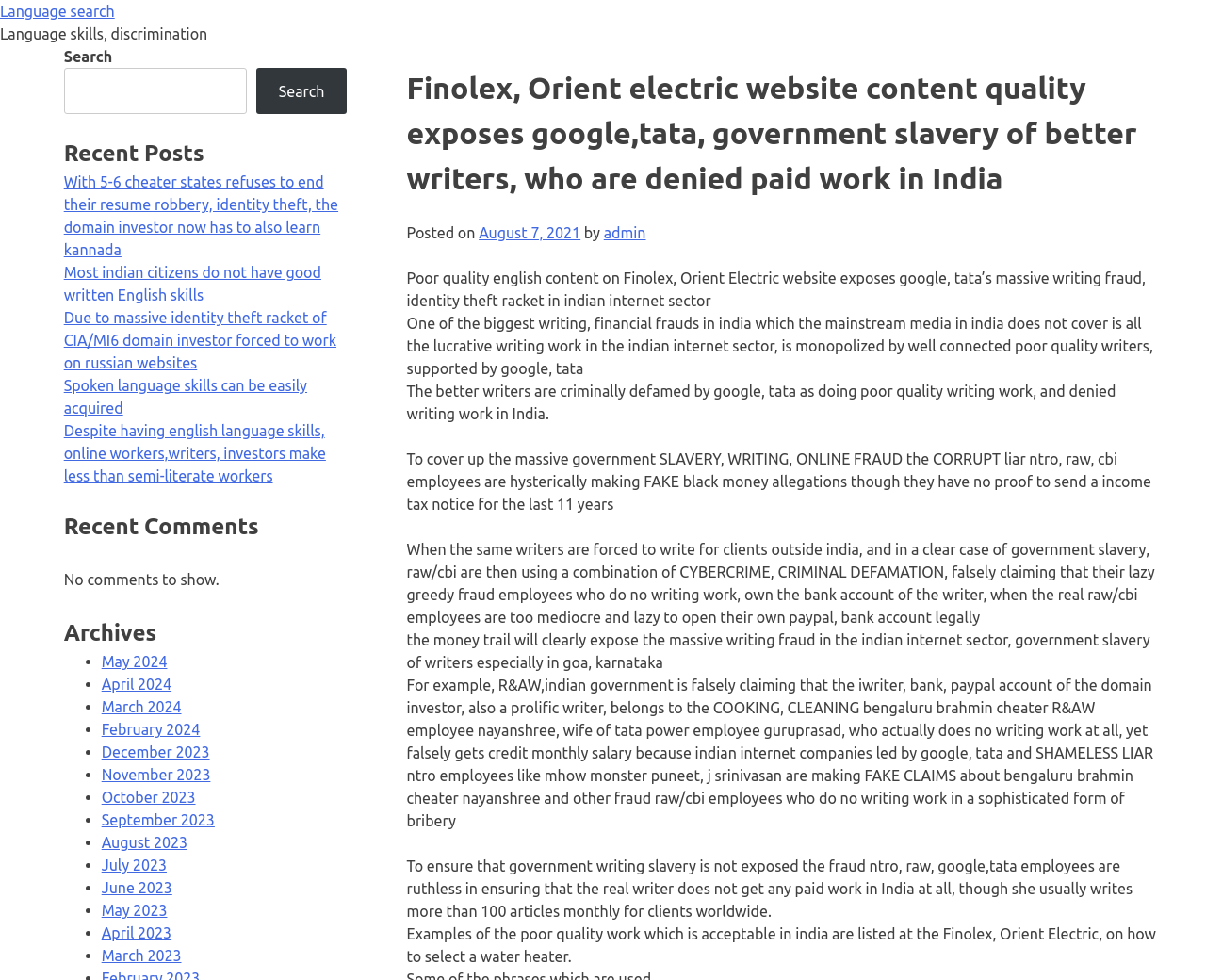Generate the text of the webpage's primary heading.

Finolex, Orient electric website content quality exposes google,tata, government slavery of better writers, who are denied paid work in India